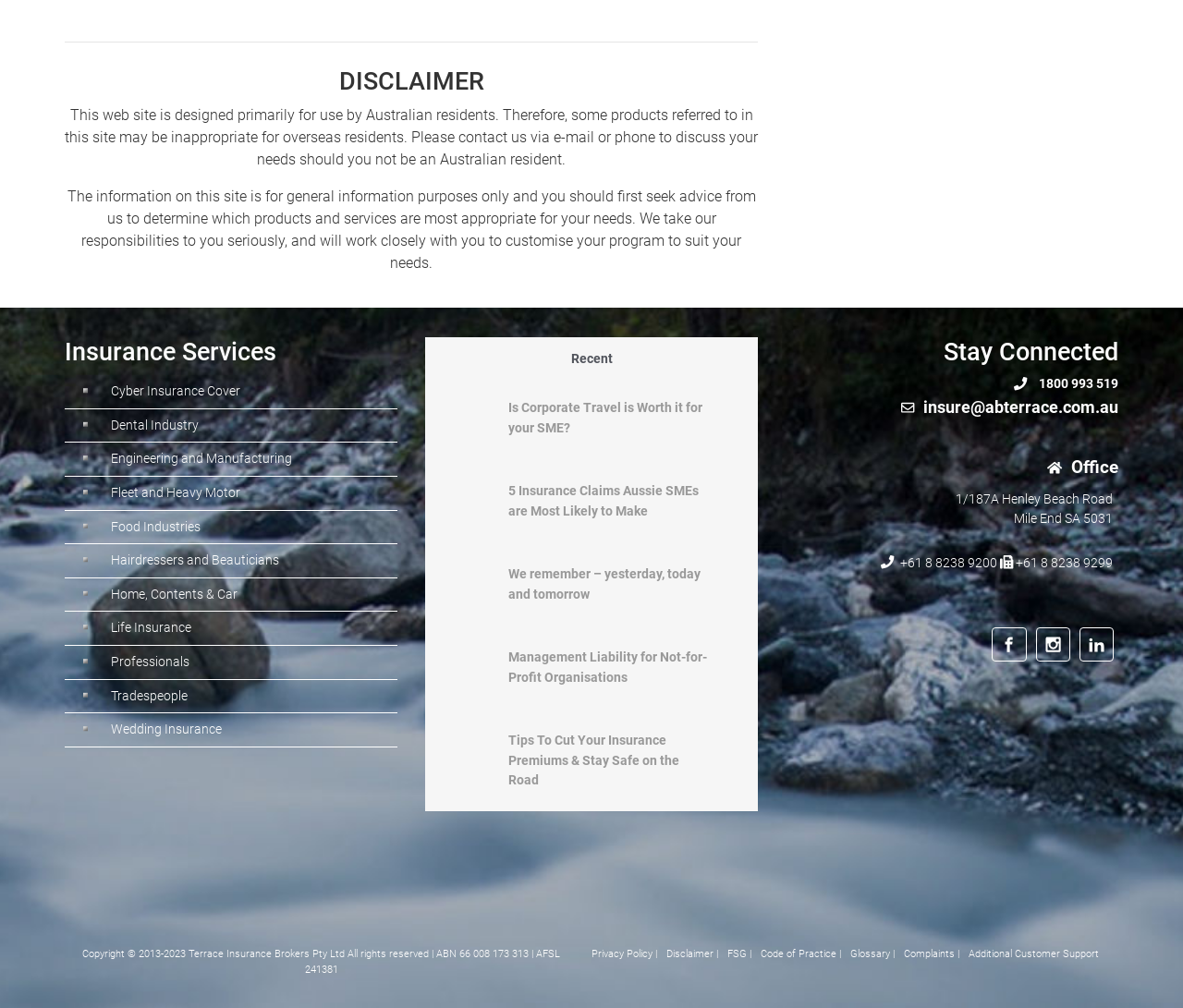Locate the bounding box coordinates of the element you need to click to accomplish the task described by this instruction: "Click on the link 'Is Corporate Travel is Worth it for your SME?'".

[0.43, 0.397, 0.594, 0.432]